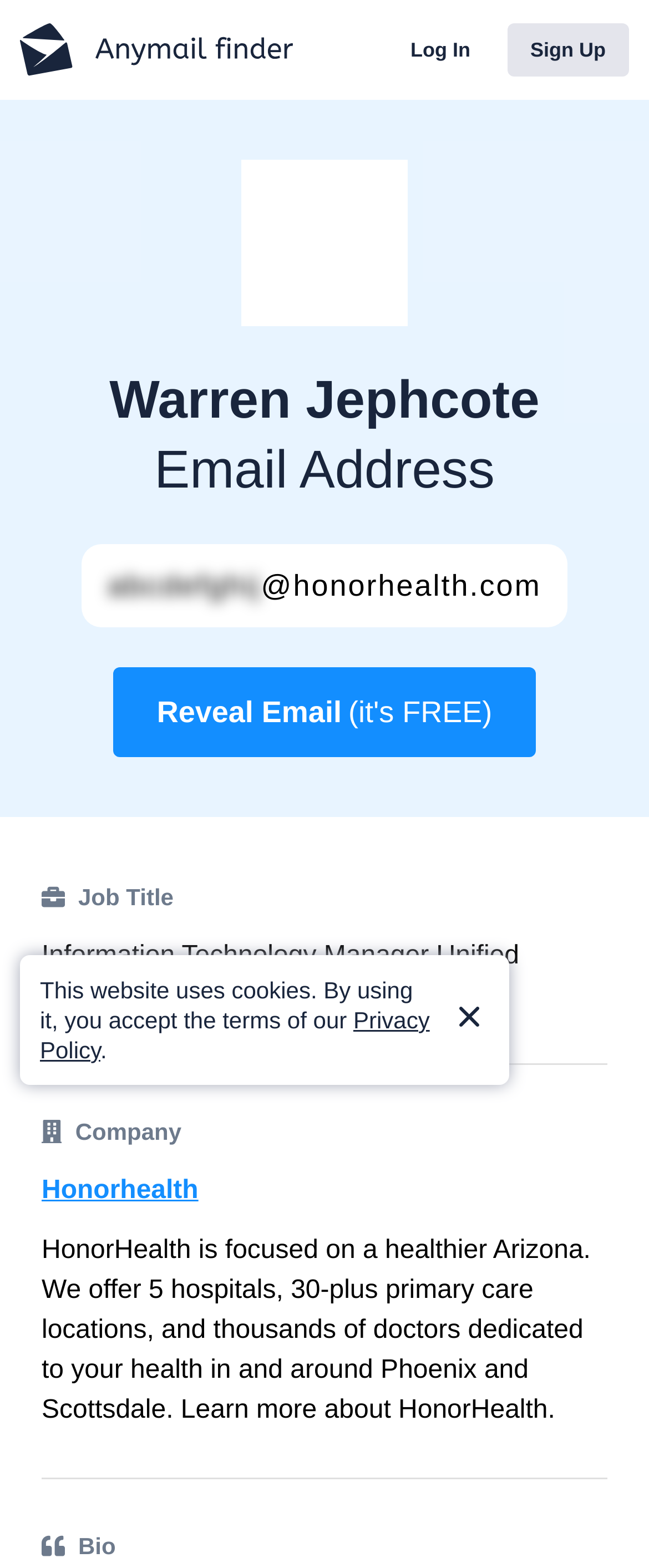How many buttons are there on the webpage?
Utilize the image to construct a detailed and well-explained answer.

I counted the buttons on the webpage and found two: one that says 'Reveal Email (it's FREE)' and another that has no text.